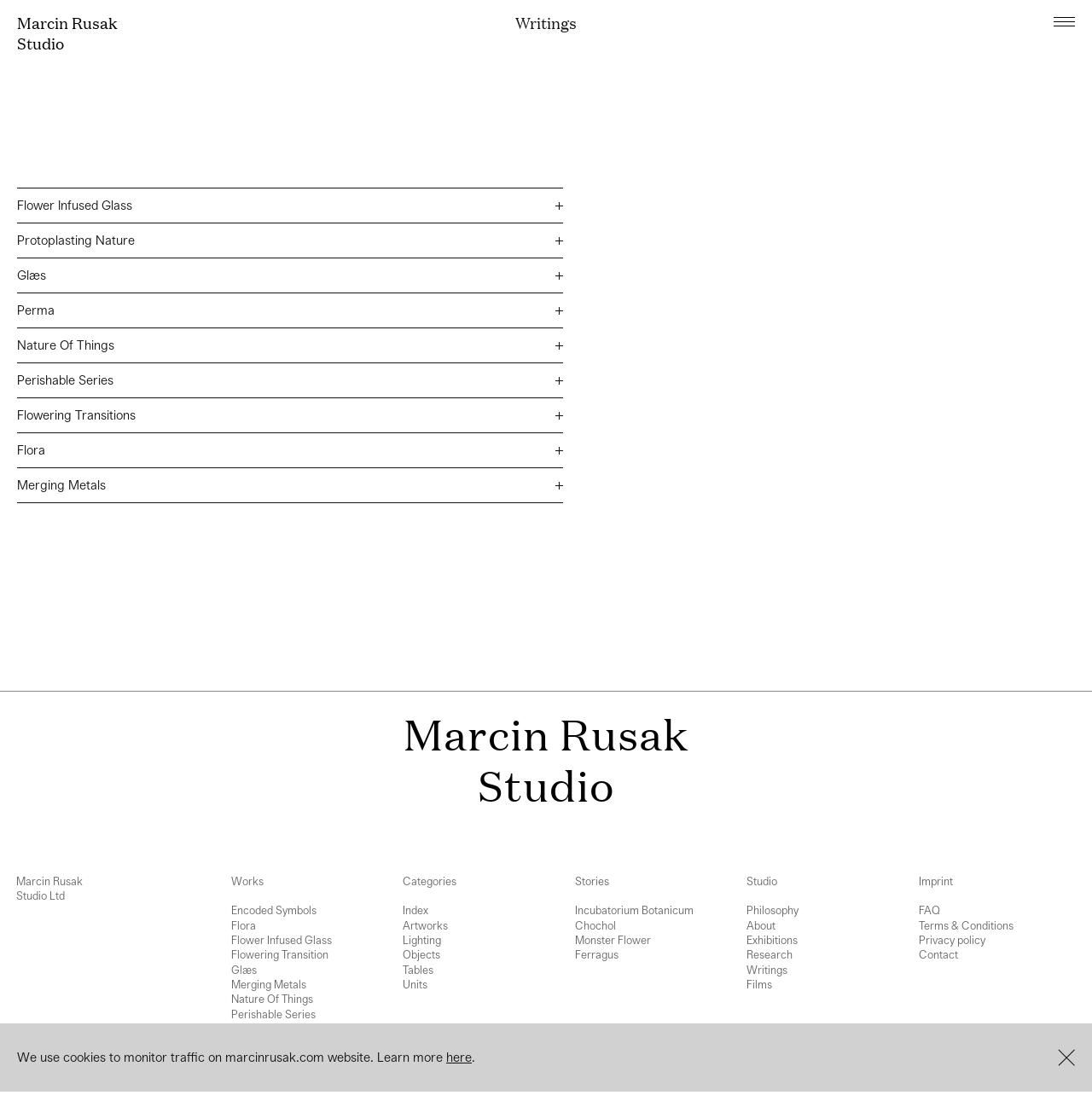What is the last story listed?
Please use the image to deliver a detailed and complete answer.

I found the answer by looking at the list of stories on the webpage. The last story listed is 'Monster Flower', which is a link element under the 'Stories' heading.